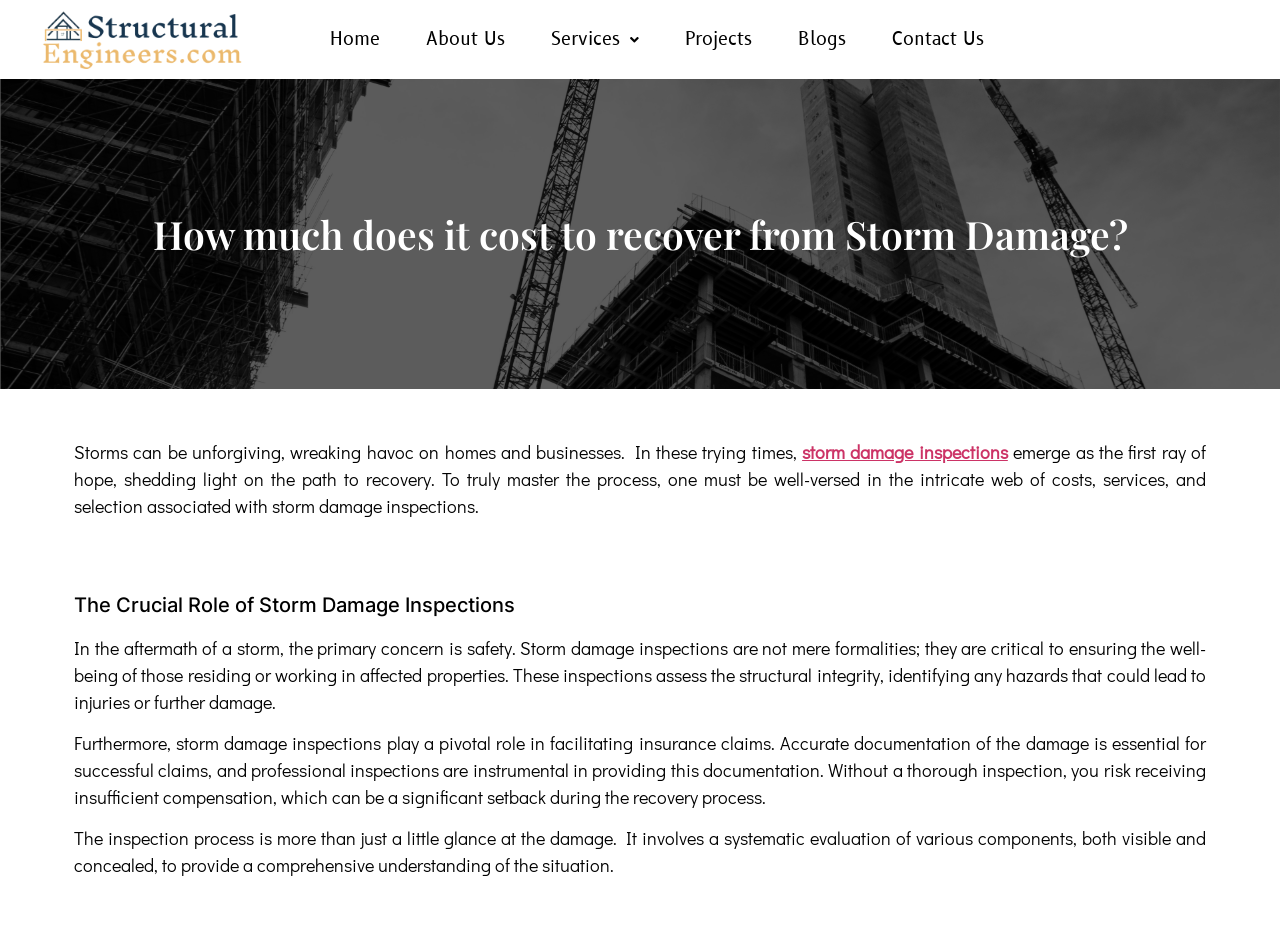Provide a thorough description of the webpage you see.

The webpage is about the financial impact of recovering from storm damage, with a focus on the importance of storm damage inspections. At the top, there is a navigation menu with links to "Home", "About Us", "Services", "Projects", "Blogs", and "Contact Us". To the right of the navigation menu, there is a call-to-action section with a phone number "+1-757-244-6639" and a "CALL US ON" label.

Below the navigation menu, there is a main heading "How much does it cost to recover from Storm Damage?" followed by a brief introduction to the topic of storm damage and the importance of storm damage inspections. The introduction is divided into three paragraphs, with a link to "storm damage inspections" in the second paragraph.

The webpage then delves deeper into the topic, with a subheading "The Crucial Role of Storm Damage Inspections" followed by three paragraphs explaining the importance of storm damage inspections for ensuring safety, facilitating insurance claims, and providing a comprehensive understanding of the damage.